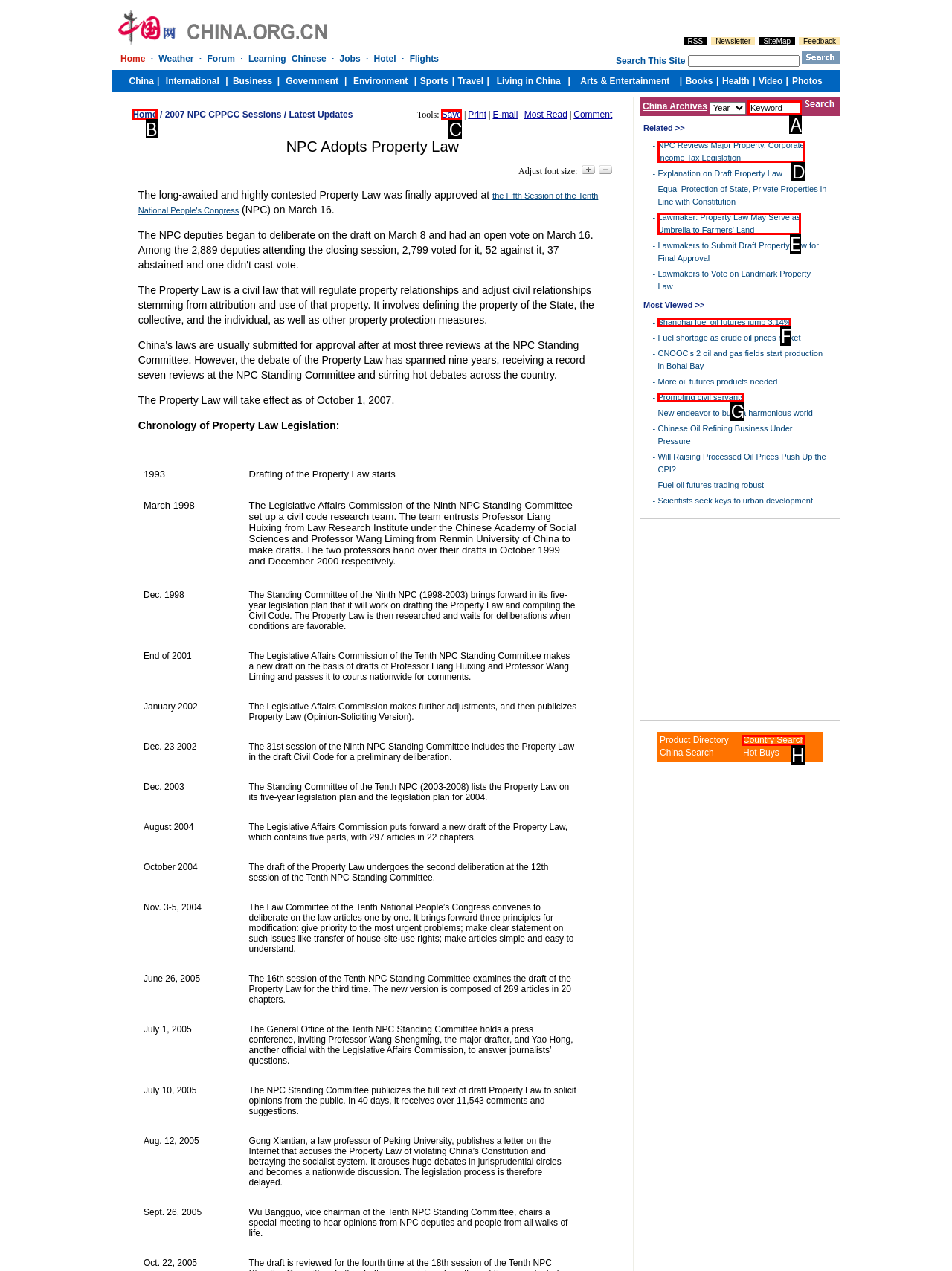Which option should you click on to fulfill this task: Click Home? Answer with the letter of the correct choice.

B